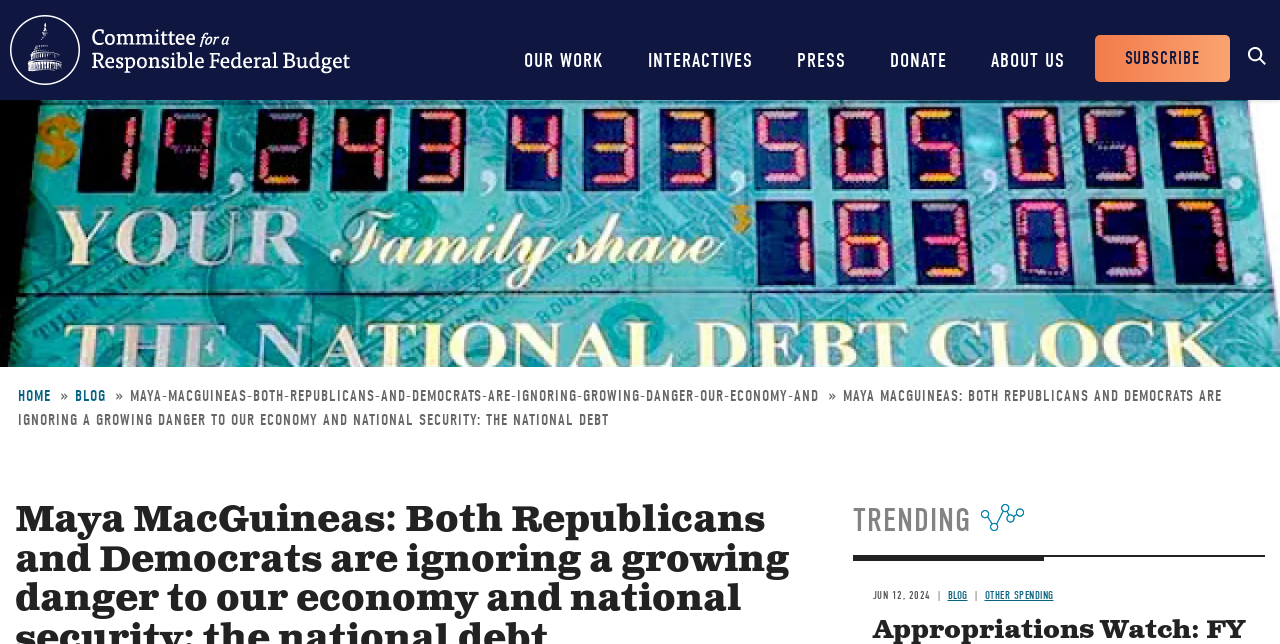Please locate the UI element described by "Other Spending" and provide its bounding box coordinates.

[0.769, 0.915, 0.823, 0.935]